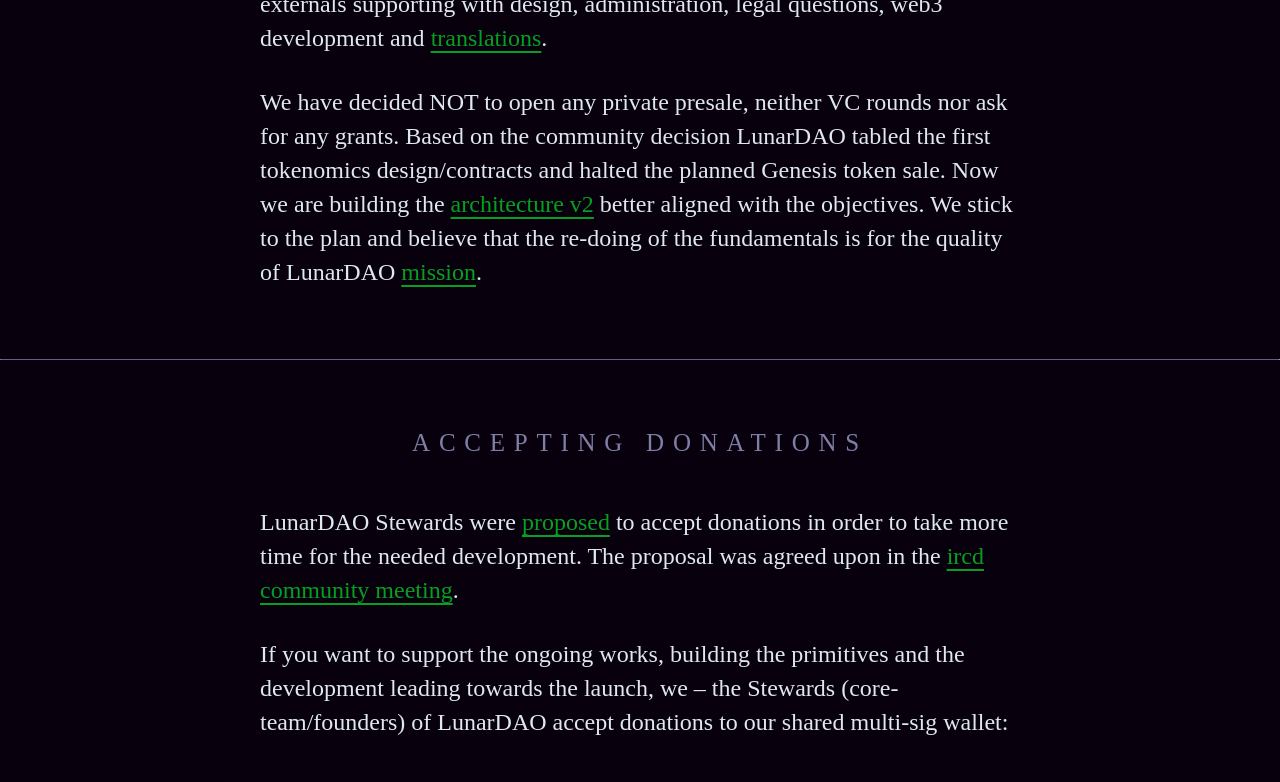Please find the bounding box coordinates (top-left x, top-left y, bottom-right x, bottom-right y) in the screenshot for the UI element described as follows: architecture v2

[0.352, 0.244, 0.464, 0.277]